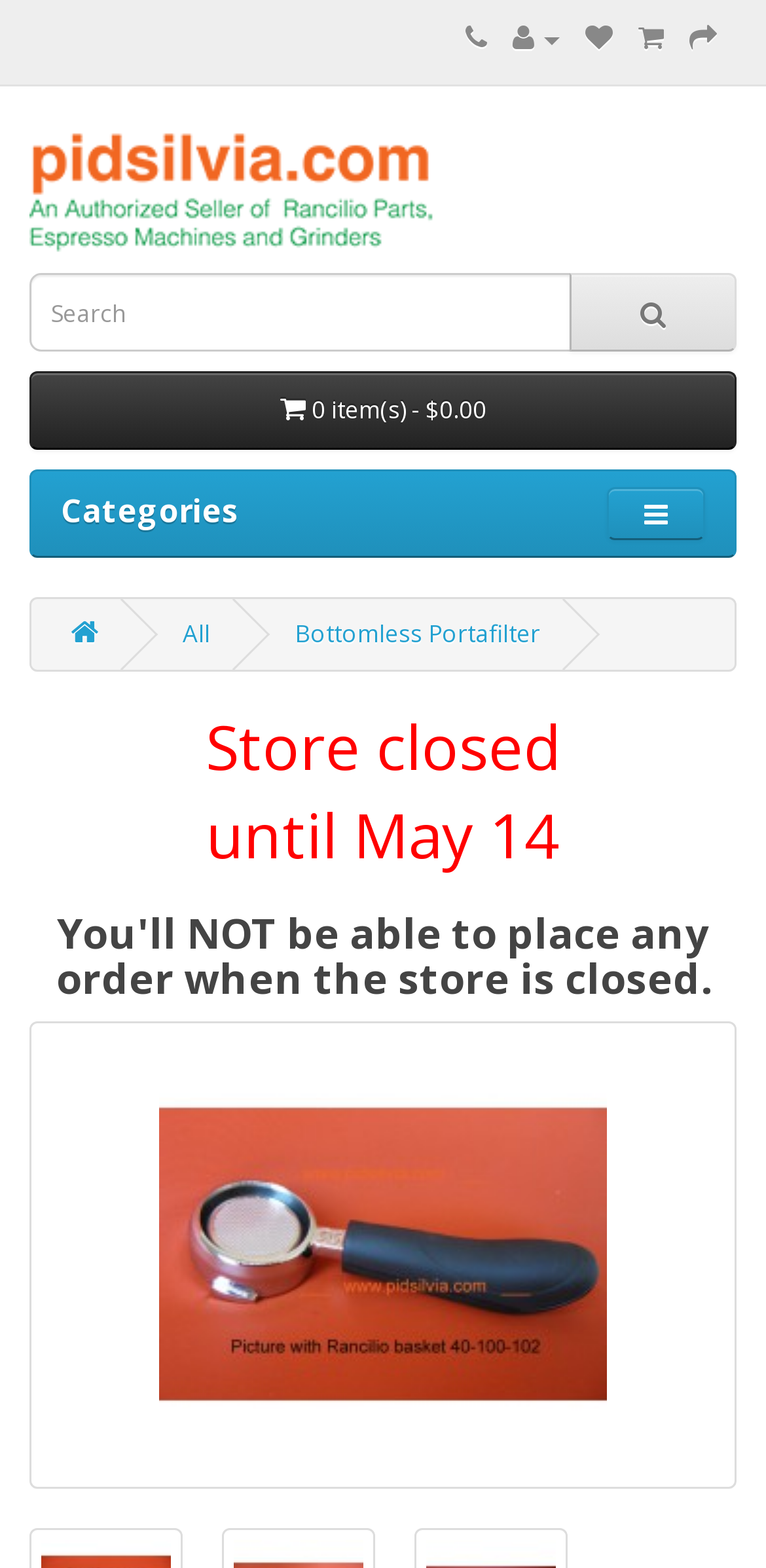How many items are in the cart?
Respond to the question with a well-detailed and thorough answer.

I found the answer by examining the button element with the text ' 0 item(s) - $0.00', which suggests that there are currently 0 items in the cart.